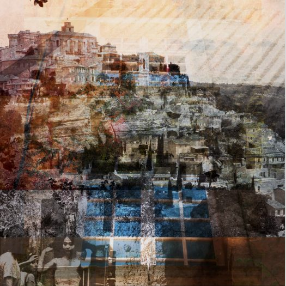What is the atmosphere evoked by the vibrant colors?
Please answer the question with a detailed and comprehensive explanation.

The caption states that the vibrant colors in the image evoke the atmosphere of the French countryside, which suggests that the colors are reminiscent of the natural and cultural landscape of rural France.